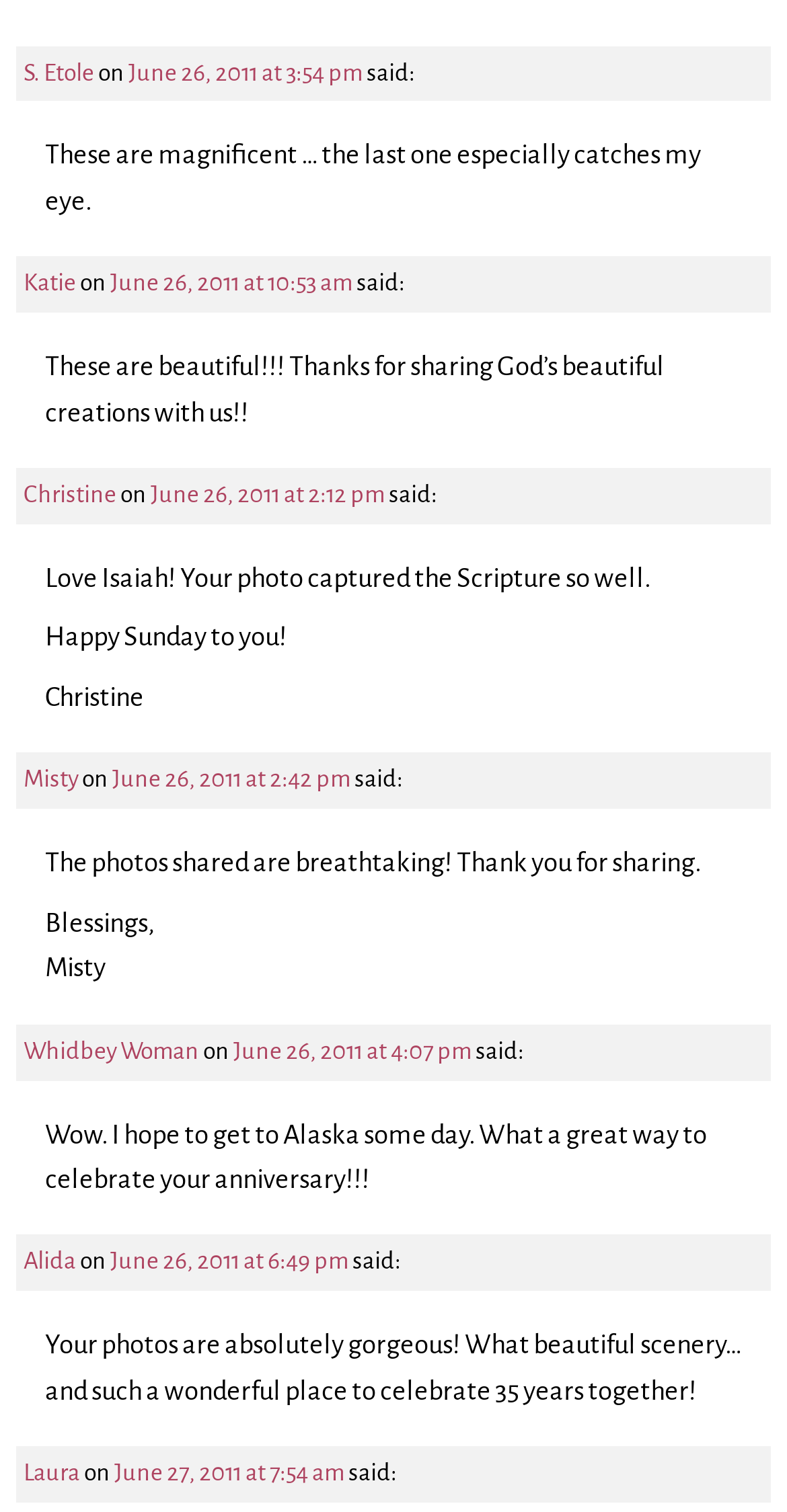Bounding box coordinates should be provided in the format (top-left x, top-left y, bottom-right x, bottom-right y) with all values between 0 and 1. Identify the bounding box for this UI element: Alida

[0.03, 0.826, 0.097, 0.843]